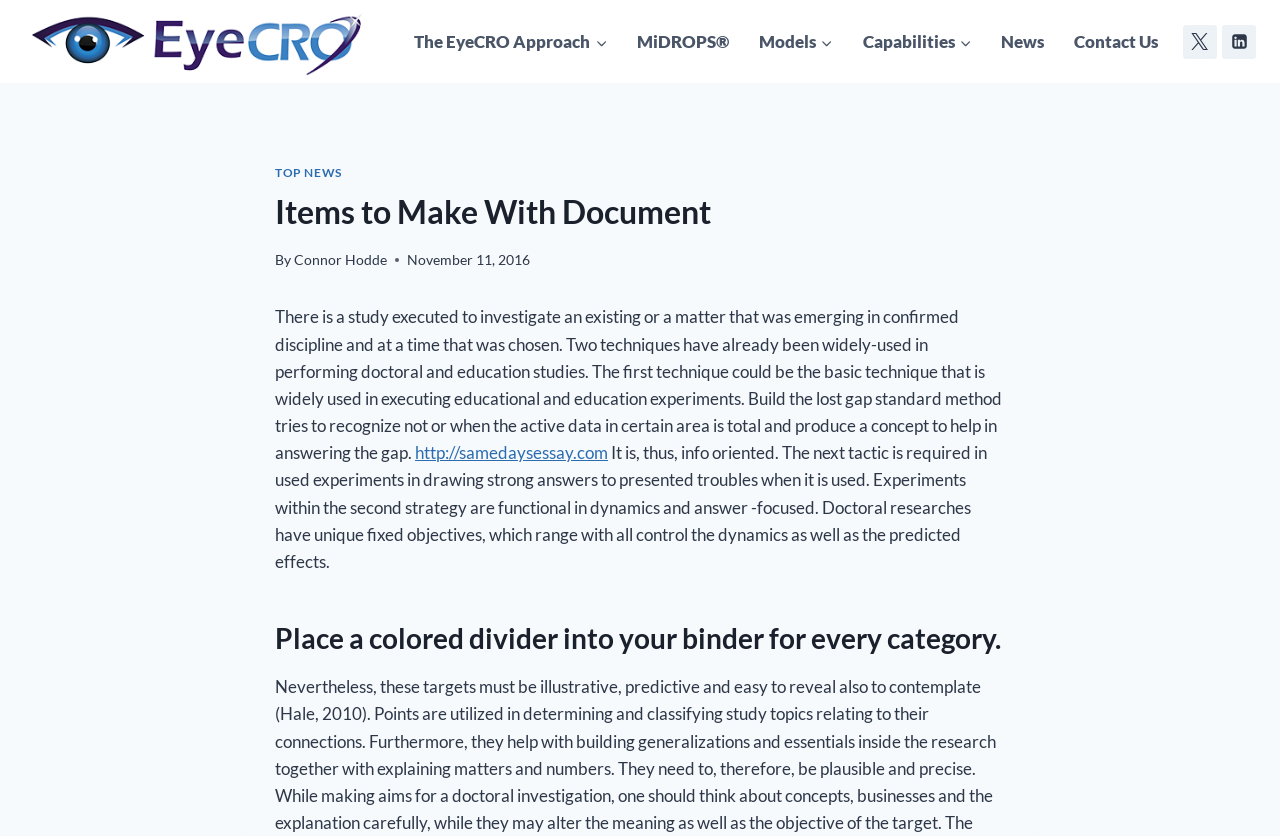What is the purpose of the second technique mentioned in the article?
From the screenshot, supply a one-word or short-phrase answer.

To draw strong answers to presented troubles